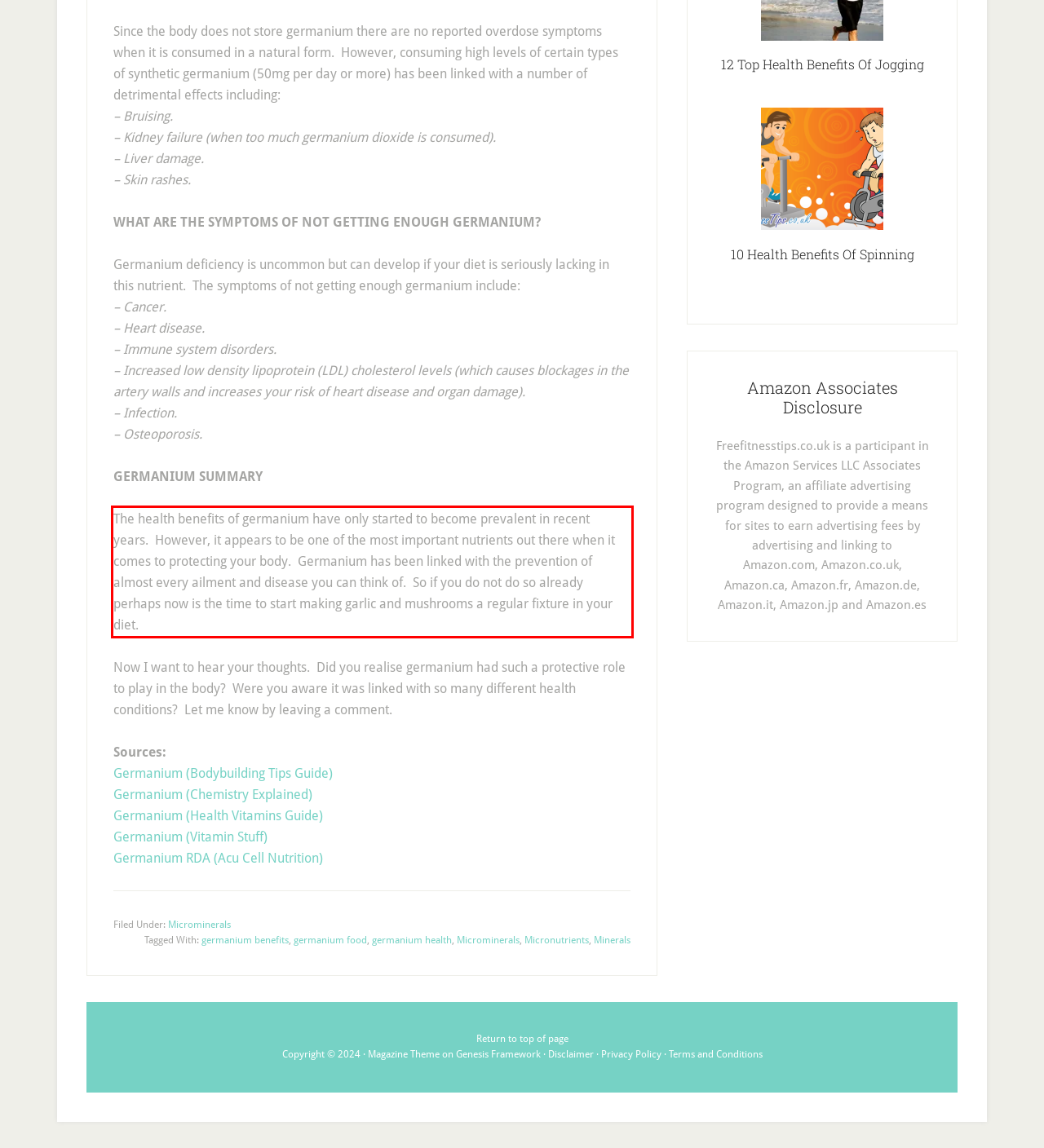You are looking at a screenshot of a webpage with a red rectangle bounding box. Use OCR to identify and extract the text content found inside this red bounding box.

The health benefits of germanium have only started to become prevalent in recent years. However, it appears to be one of the most important nutrients out there when it comes to protecting your body. Germanium has been linked with the prevention of almost every ailment and disease you can think of. So if you do not do so already perhaps now is the time to start making garlic and mushrooms a regular fixture in your diet.